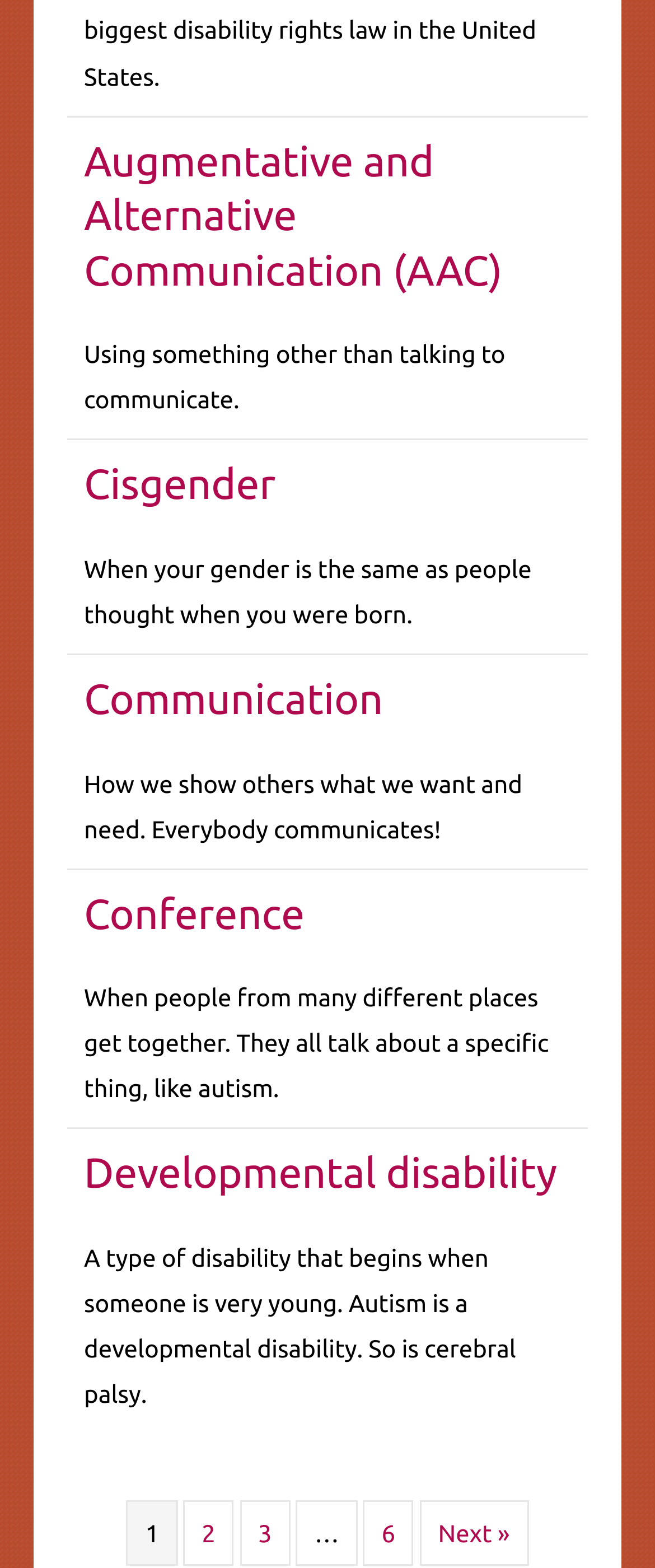Determine the bounding box coordinates for the area you should click to complete the following instruction: "Learn about Communication".

[0.128, 0.431, 0.585, 0.461]